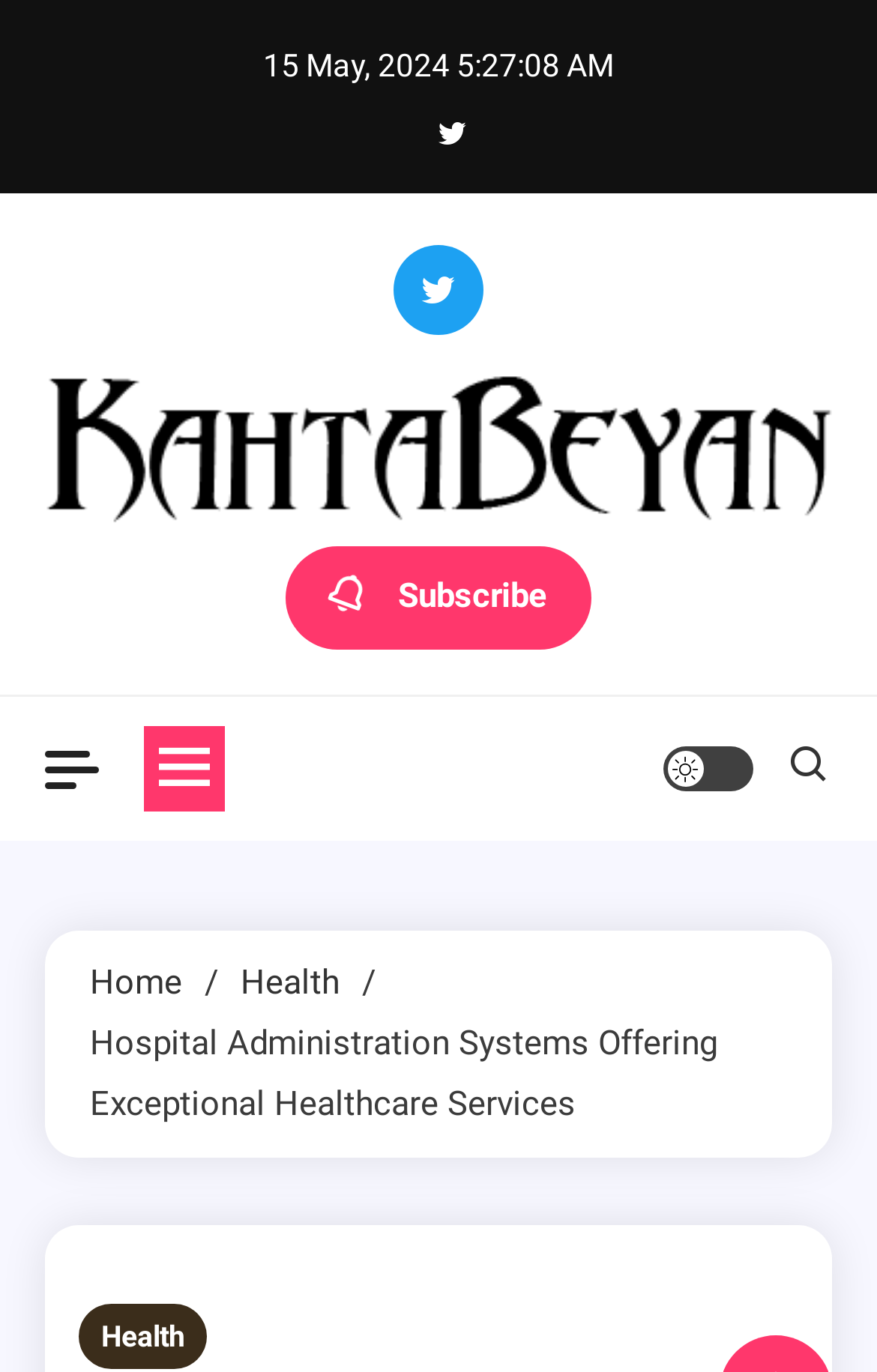Use a single word or phrase to respond to the question:
What is the text above the 'Subscribe' button?

Think differently to be a unique person